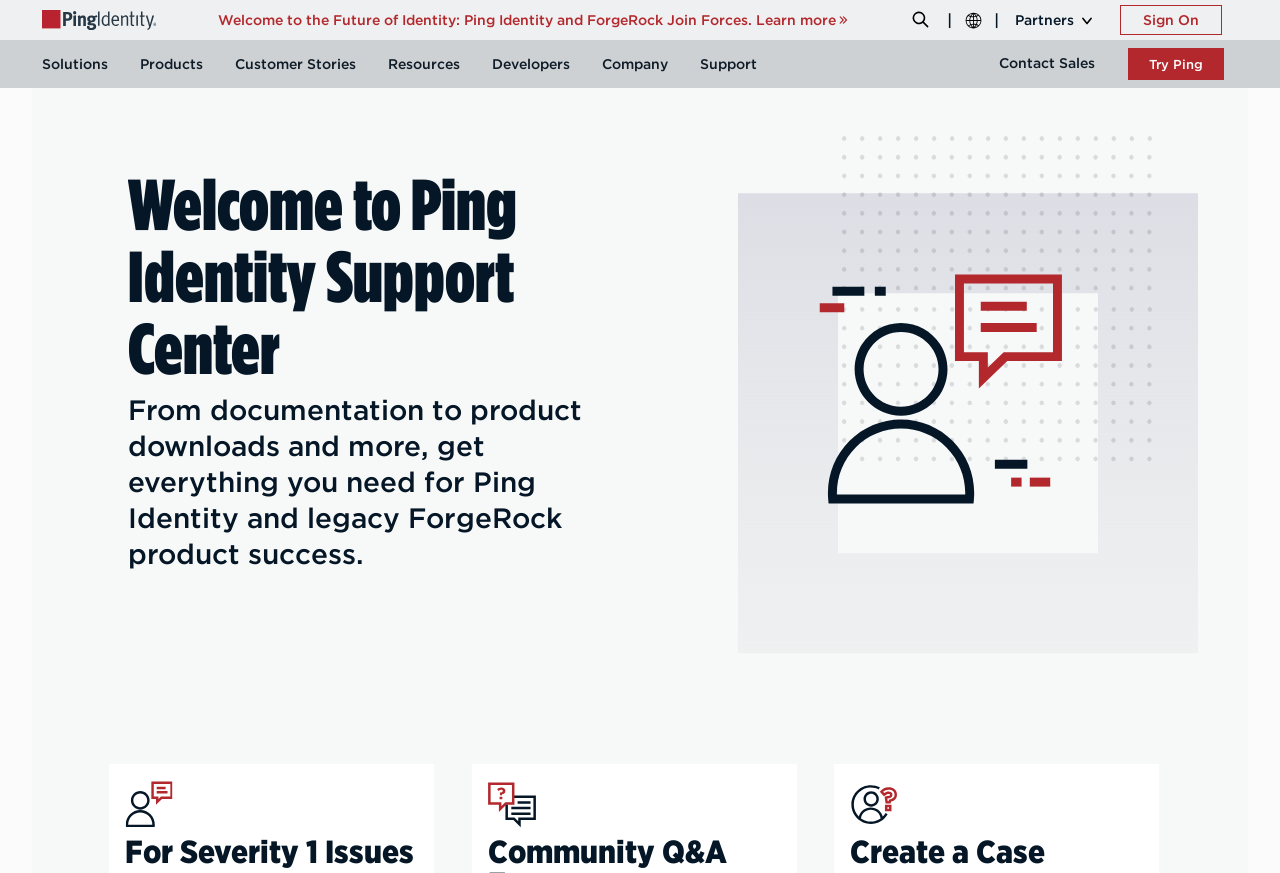Determine the bounding box coordinates for the HTML element mentioned in the following description: "Developers". The coordinates should be a list of four floats ranging from 0 to 1, represented as [left, top, right, bottom].

[0.372, 0.046, 0.458, 0.101]